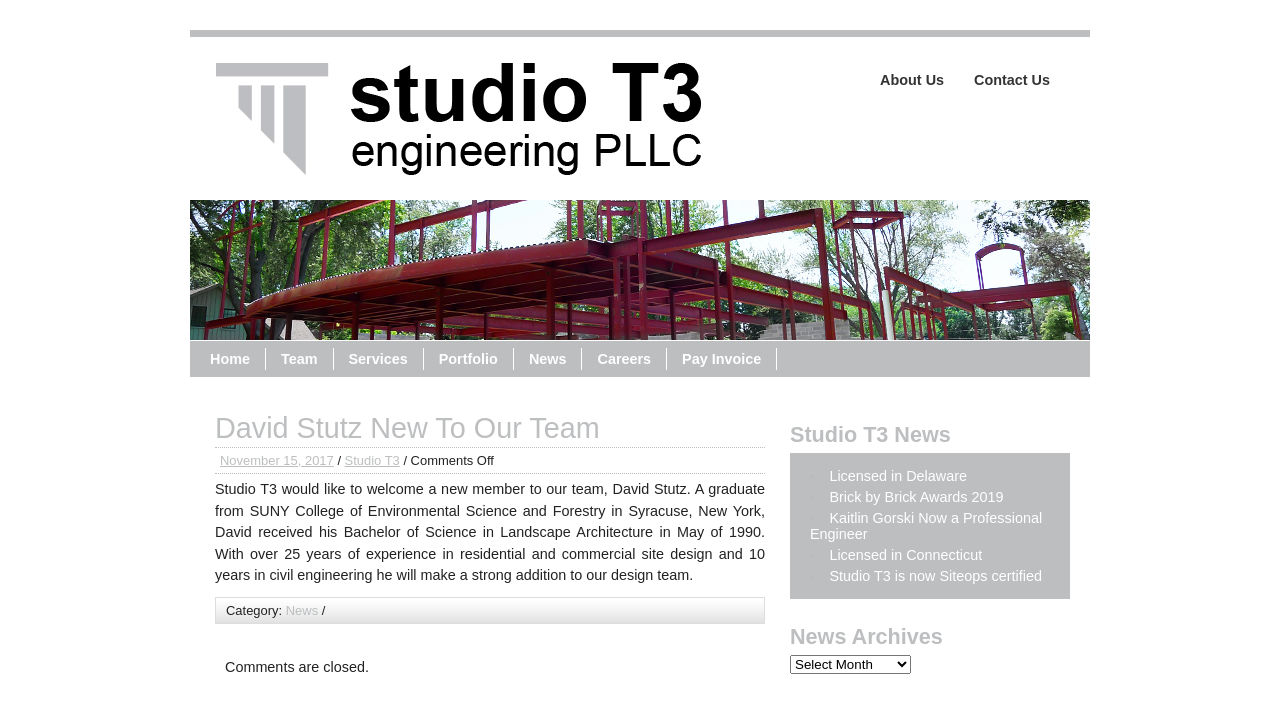Answer the question below using just one word or a short phrase: 
What is the name of the college that David Stutz graduated from?

SUNY College of Environmental Science and Forestry